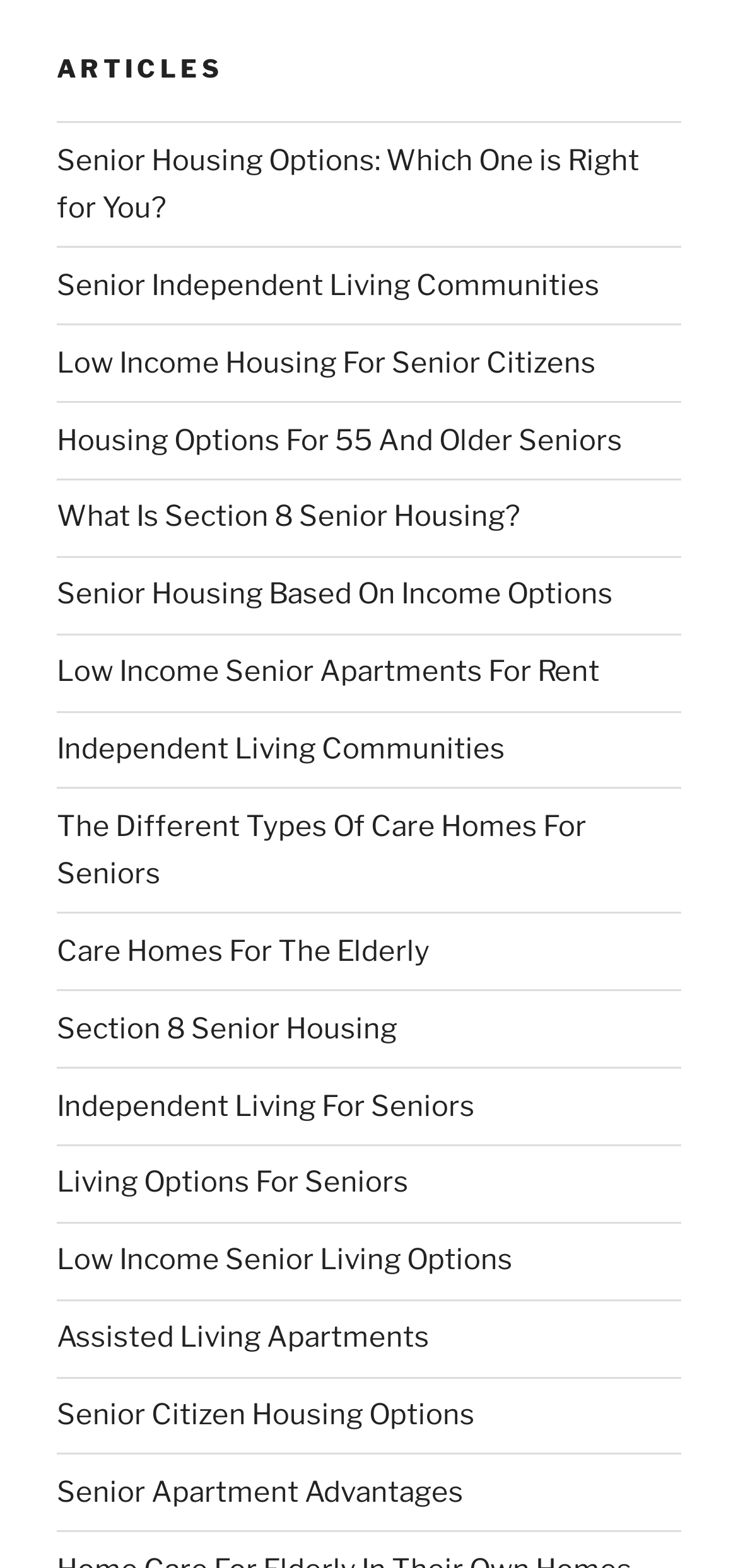Answer the question using only one word or a concise phrase: How many links are provided on this webpage?

19